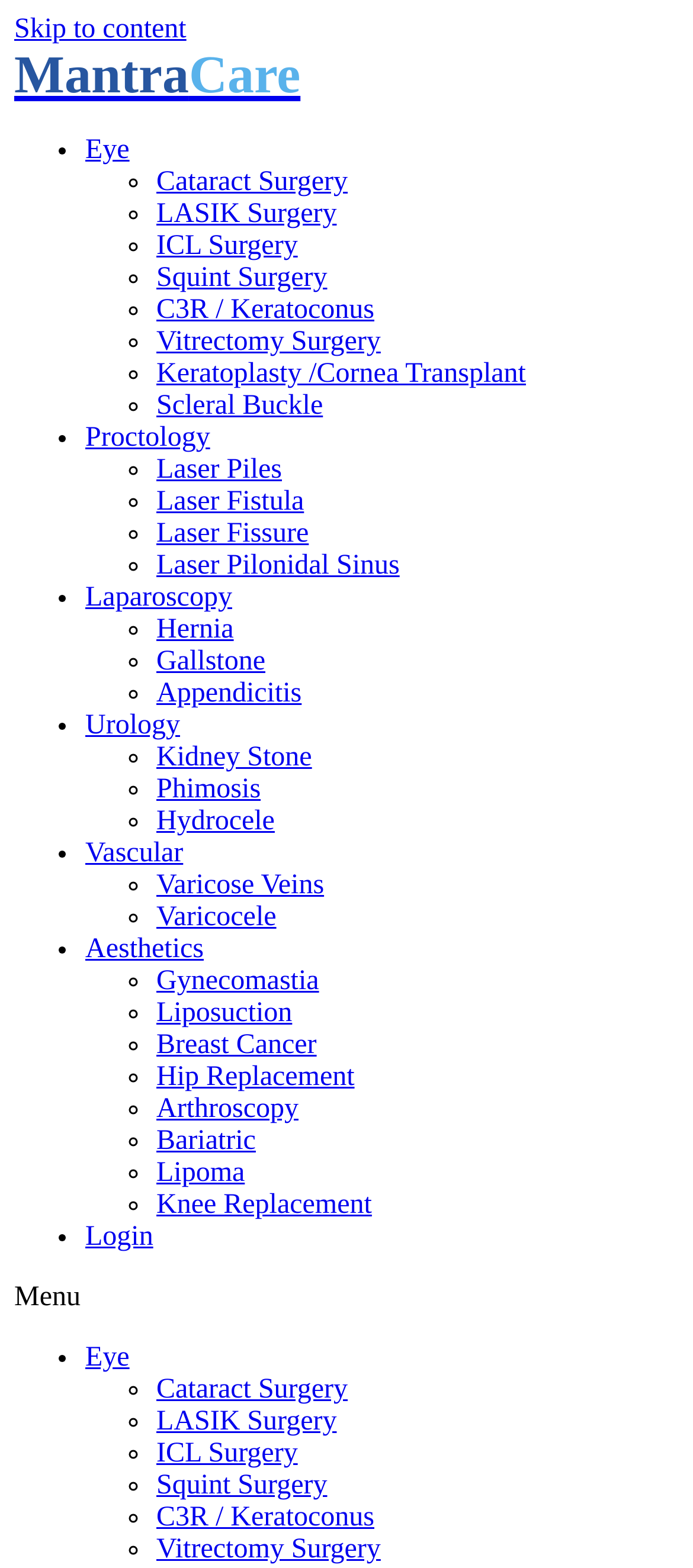Identify the bounding box coordinates for the UI element described by the following text: "Cataract Surgery". Provide the coordinates as four float numbers between 0 and 1, in the format [left, top, right, bottom].

[0.226, 0.106, 0.502, 0.126]